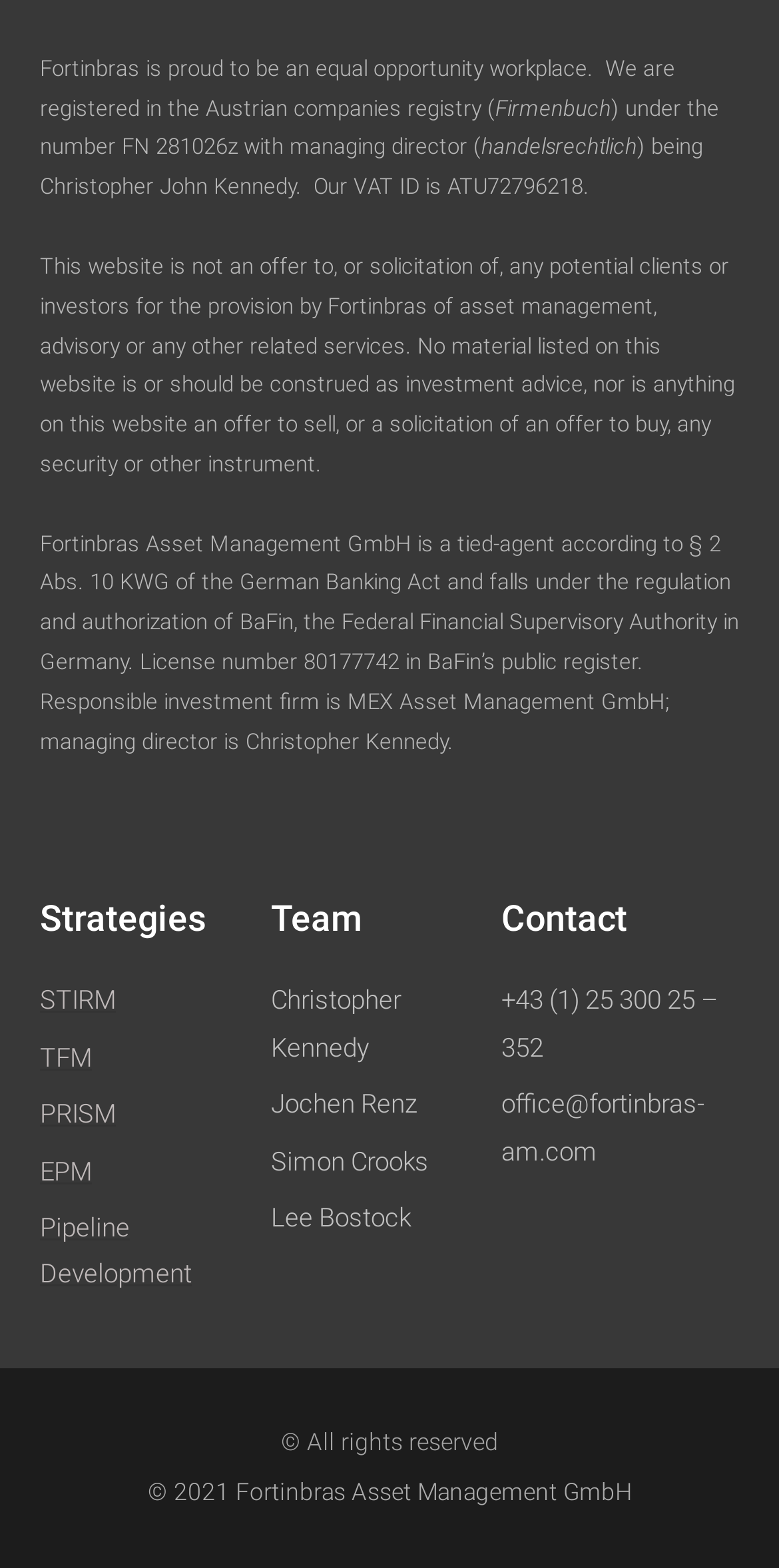Who is the managing director of Fortinbras Asset Management GmbH?
Answer the question based on the image using a single word or a brief phrase.

Christopher John Kennedy